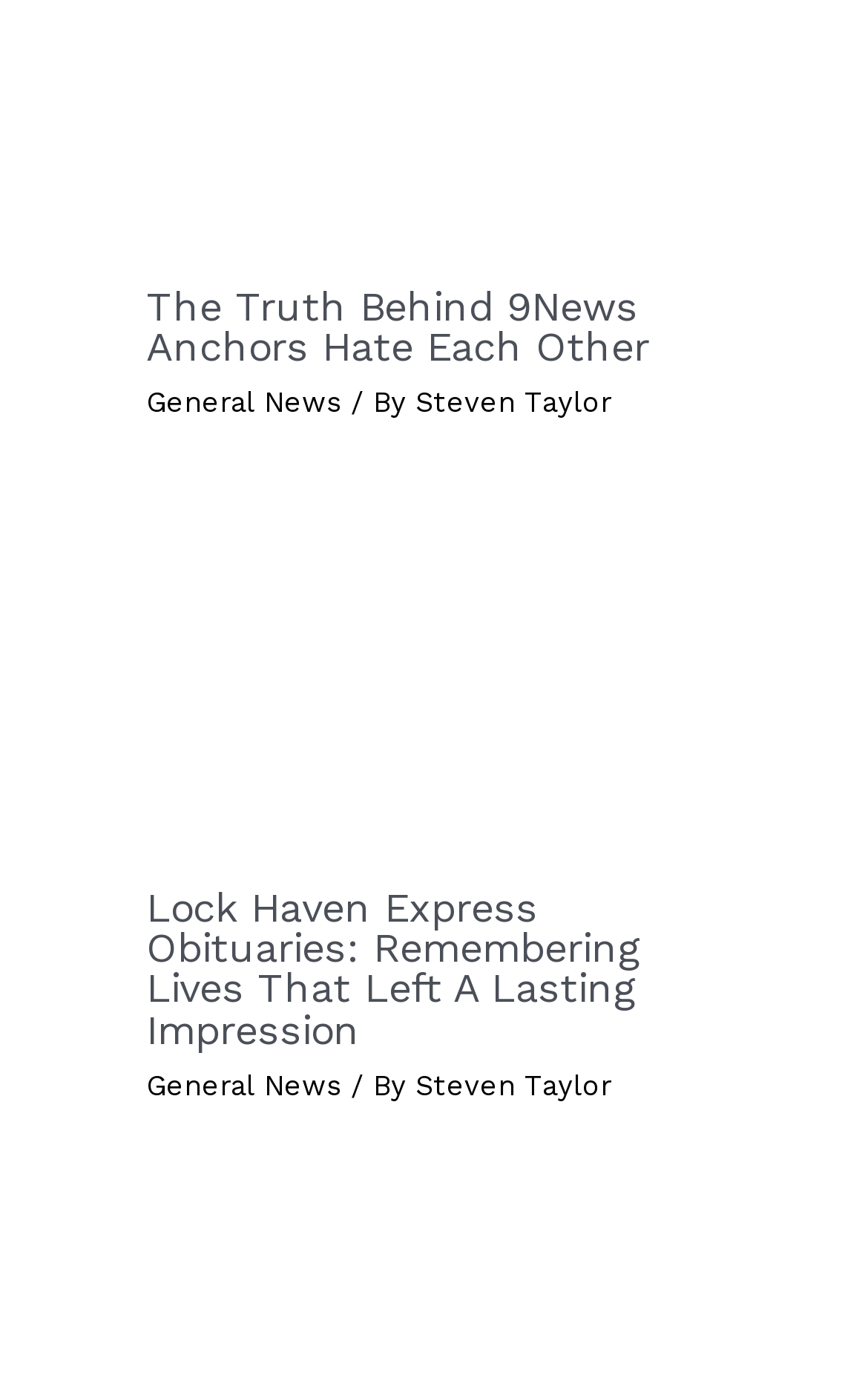What is the subject of the image in the second article?
Give a one-word or short phrase answer based on the image.

Lock Haven Express Obituaries